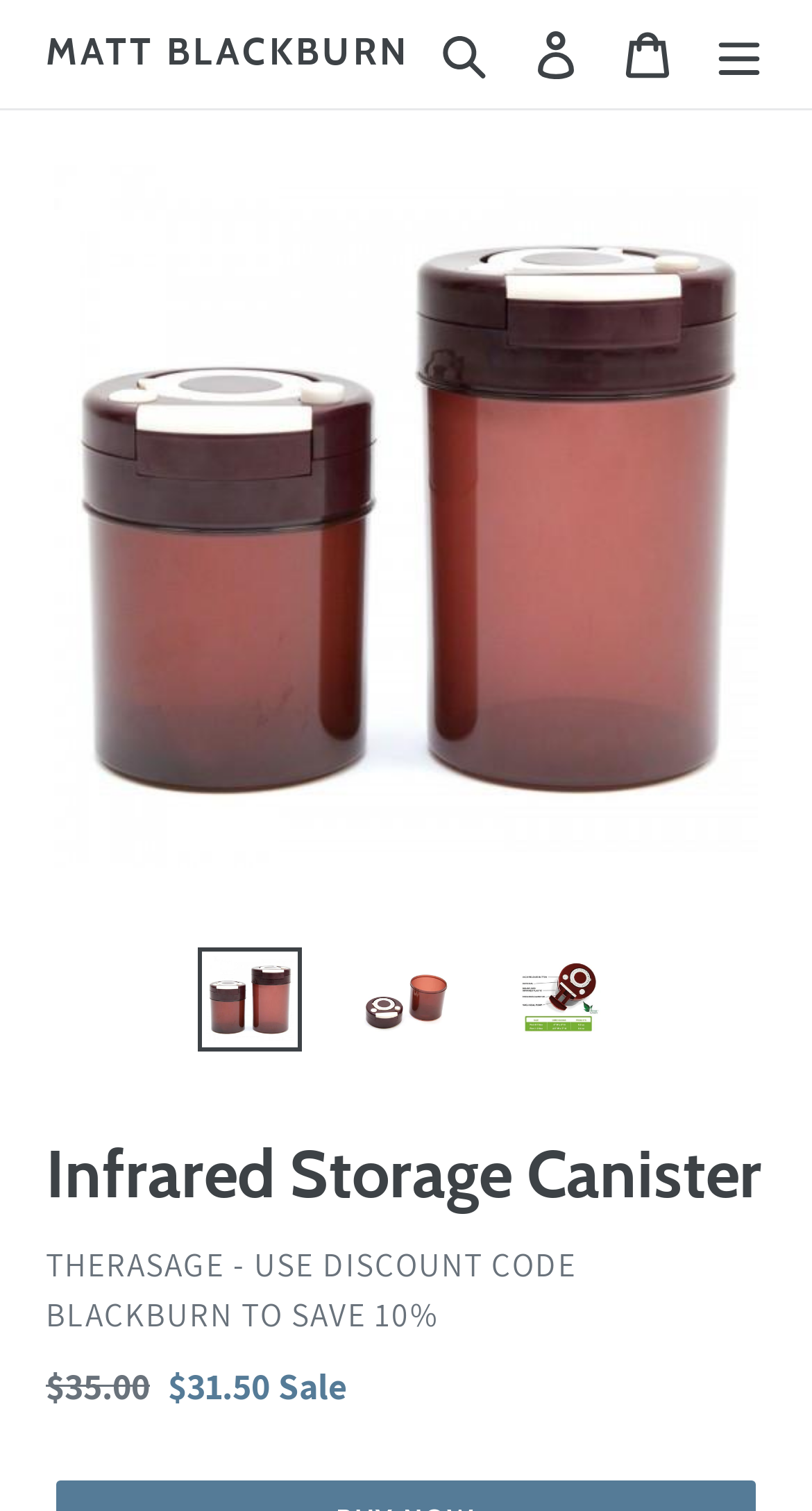Could you highlight the region that needs to be clicked to execute the instruction: "learn about the Quintet"?

None